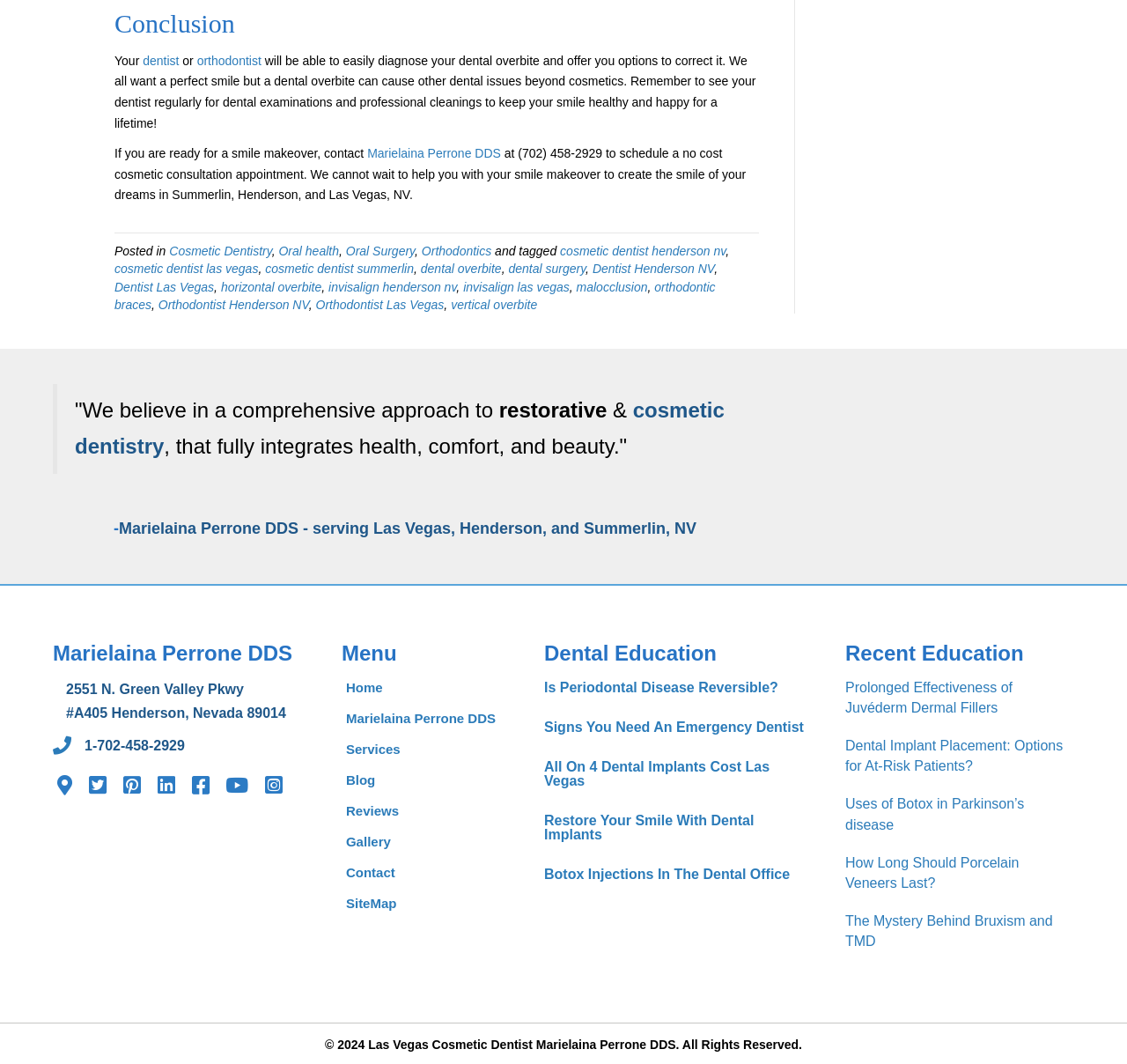Please find the bounding box for the UI element described by: "Cosmetic Dentistry".

[0.15, 0.229, 0.241, 0.243]